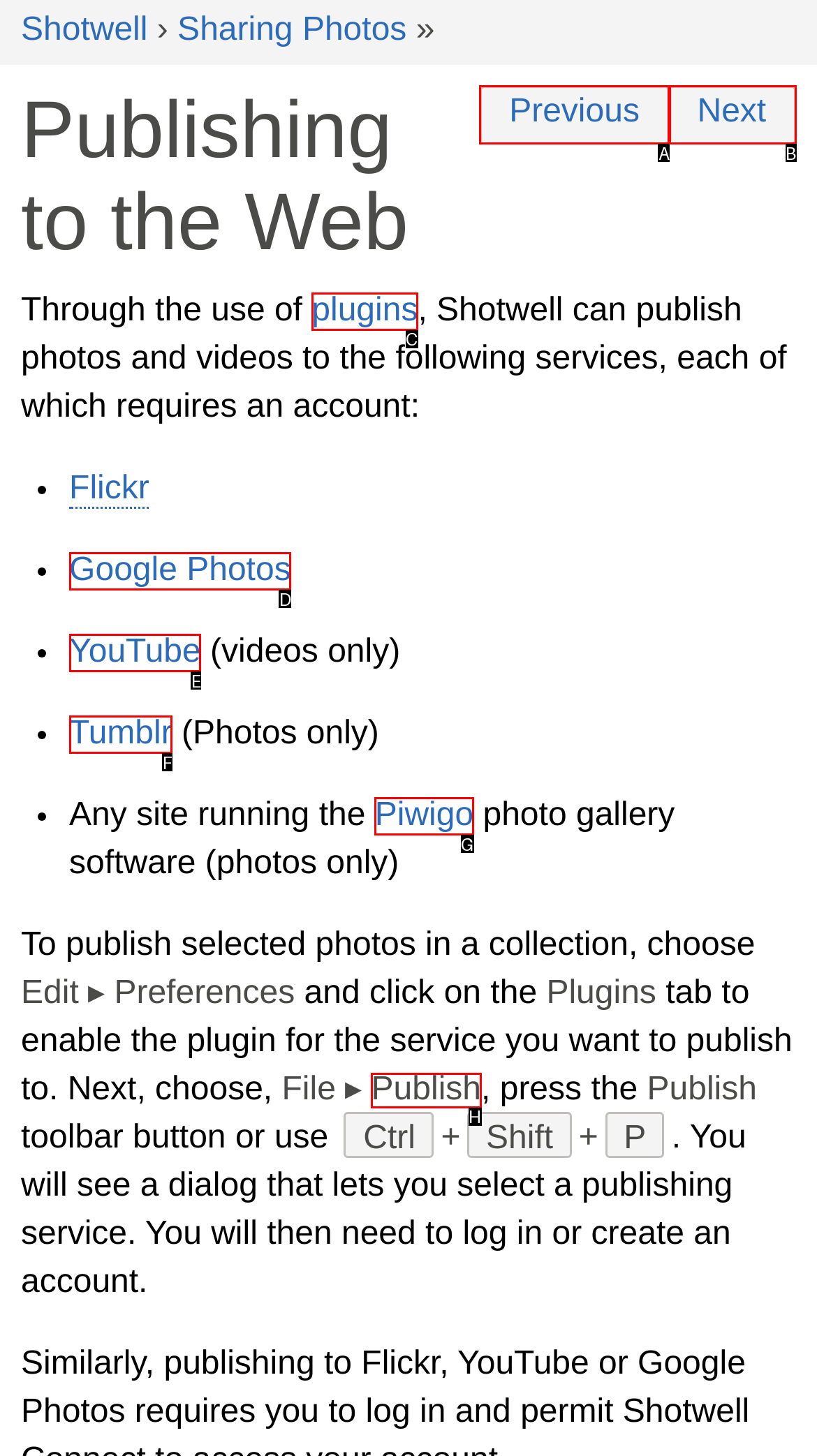Select the appropriate letter to fulfill the given instruction: Click on Publish button
Provide the letter of the correct option directly.

H